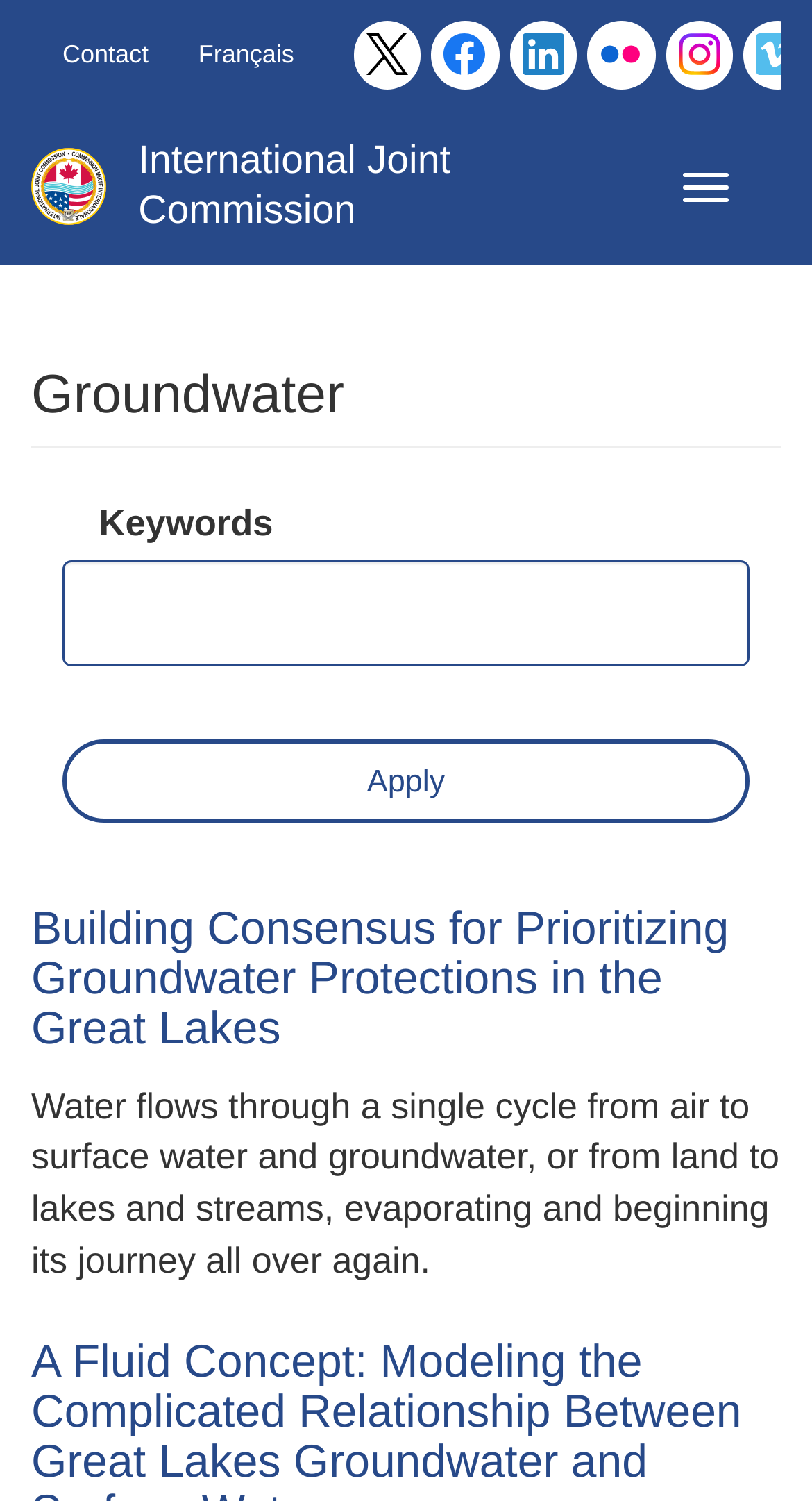Explain the webpage in detail, including its primary components.

The webpage is about Groundwater and is provided by the International Joint Commission. At the top left corner, there is a "Skip to main content" link. Below it, there is a navigation menu with several links, including "Contact", "Français", and social media links such as Twitter, Facebook, LinkedIn, Flickr, Instagram, and Vimeo. 

To the right of the navigation menu, there is another navigation menu with links to "Home" and "International Joint Commission". The "Home" link has an associated image. There is also a "Toggle navigation" button that controls a menu.

Below the navigation menus, there is a heading that reads "Groundwater". Underneath, there is a section with a label "Keywords" and a textbox where users can input keywords. There is an "Apply" button next to the textbox.

The main content of the webpage starts with a heading that reads "Building Consensus for Prioritizing Groundwater Protections in the Great Lakes", which is also a link. Below it, there is a paragraph of text that describes the water cycle, explaining how water flows from air to surface water and groundwater, and then evaporates to start the cycle again.